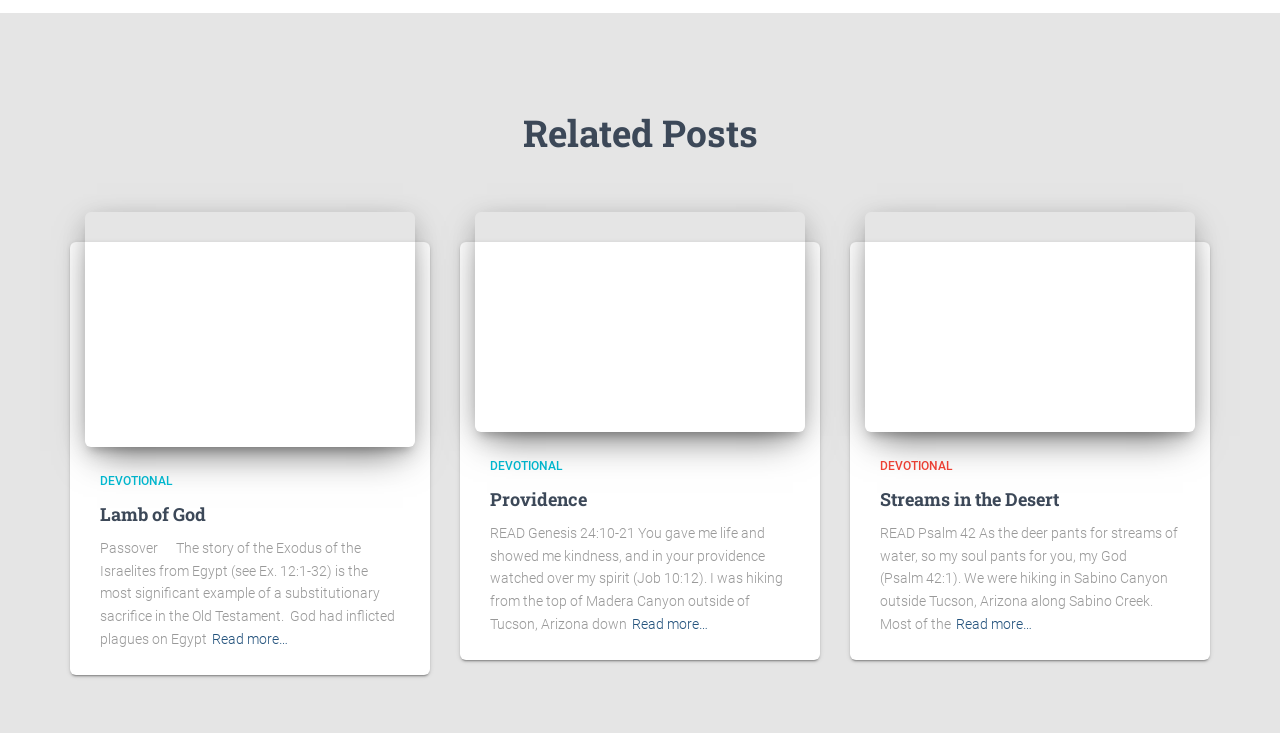What is the title of the first related post?
Please provide a detailed and comprehensive answer to the question.

The first related post is identified by its heading element, which has the text 'Lamb of God'. This is located at the top of the webpage, with a bounding box coordinate of [0.066, 0.437, 0.324, 0.459].